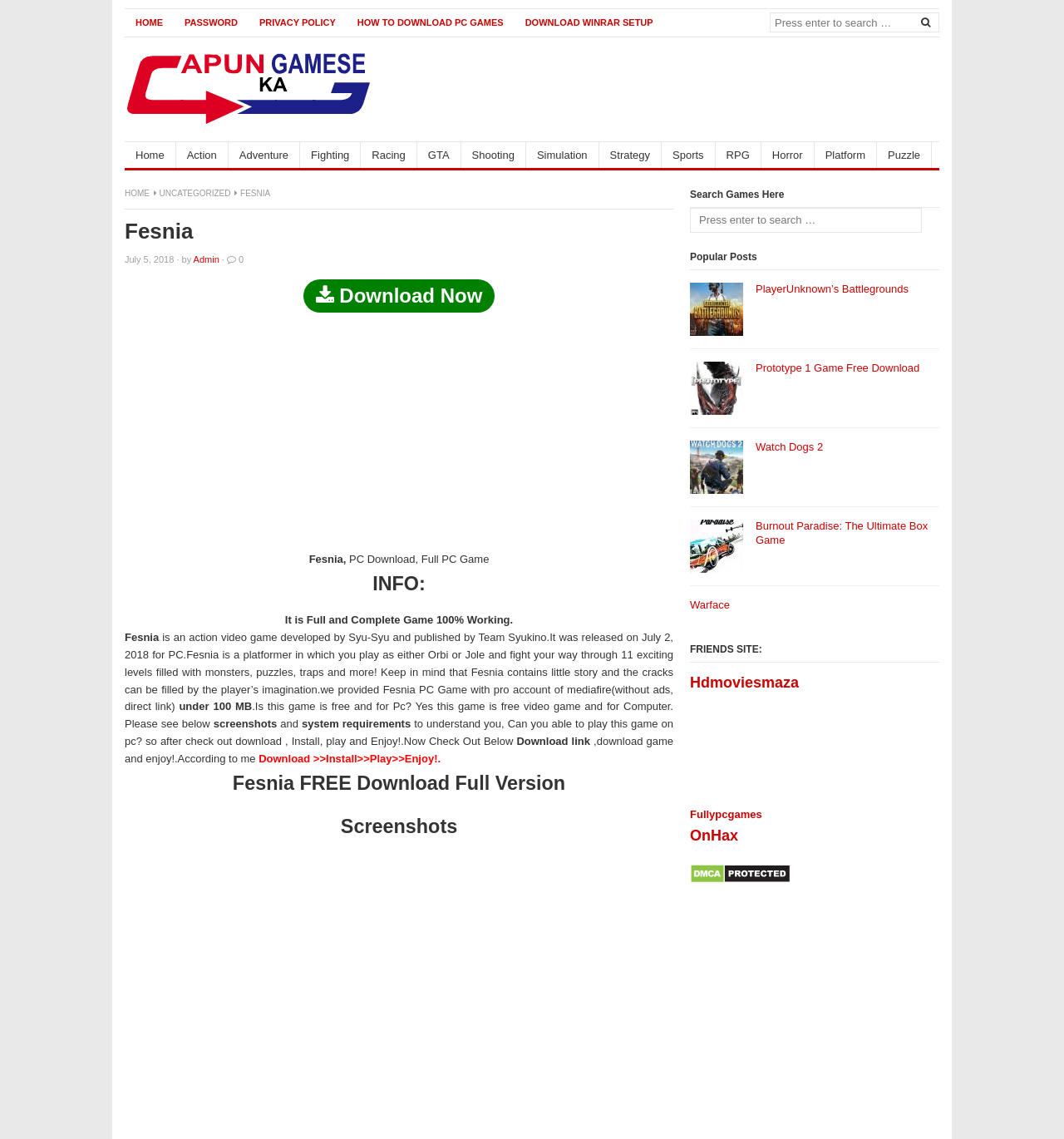Identify the bounding box coordinates for the element you need to click to achieve the following task: "View popular posts". Provide the bounding box coordinates as four float numbers between 0 and 1, in the form [left, top, right, bottom].

[0.648, 0.219, 0.883, 0.237]